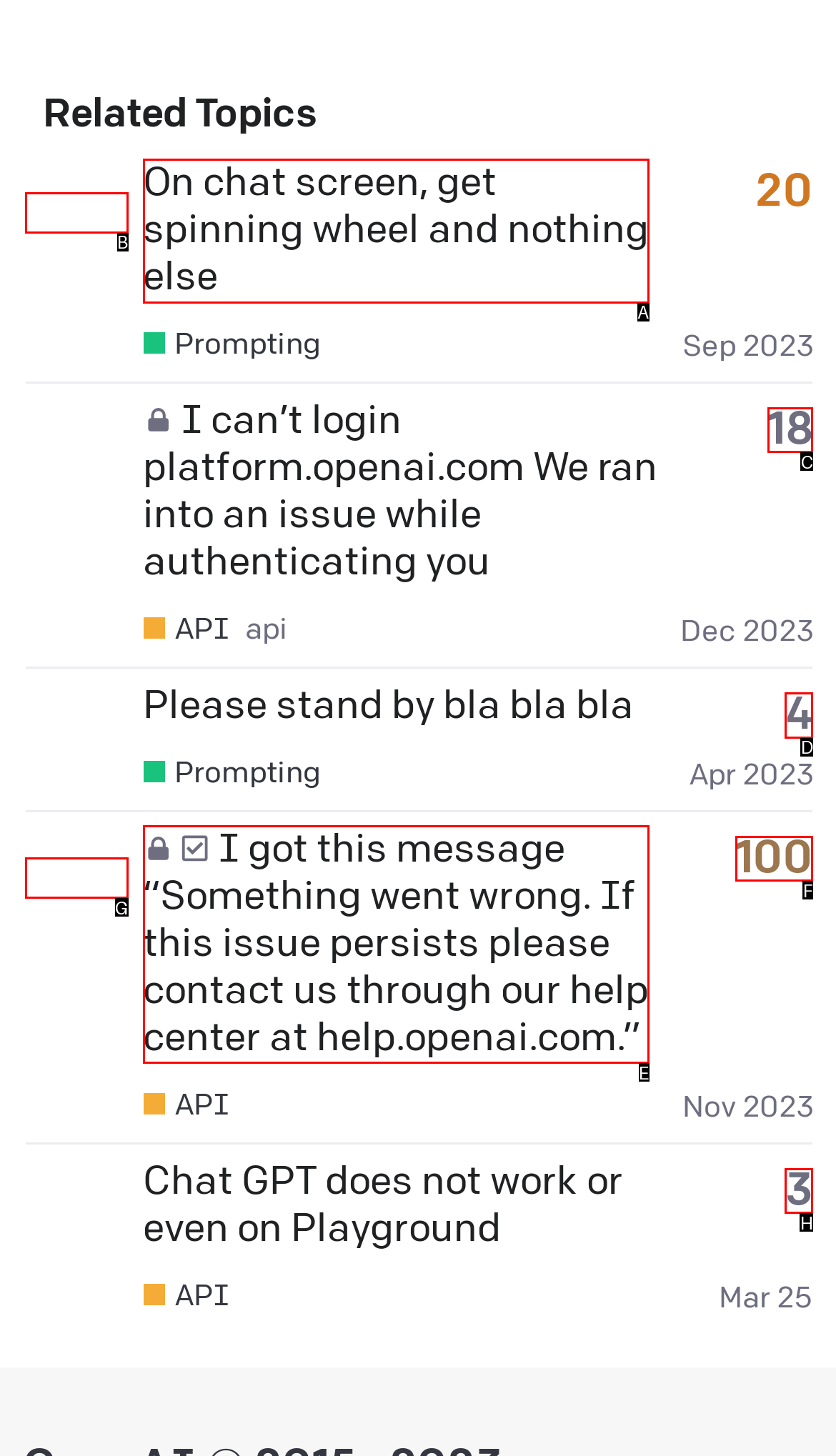Pick the option that should be clicked to perform the following task: View xjc202603's profile
Answer with the letter of the selected option from the available choices.

B